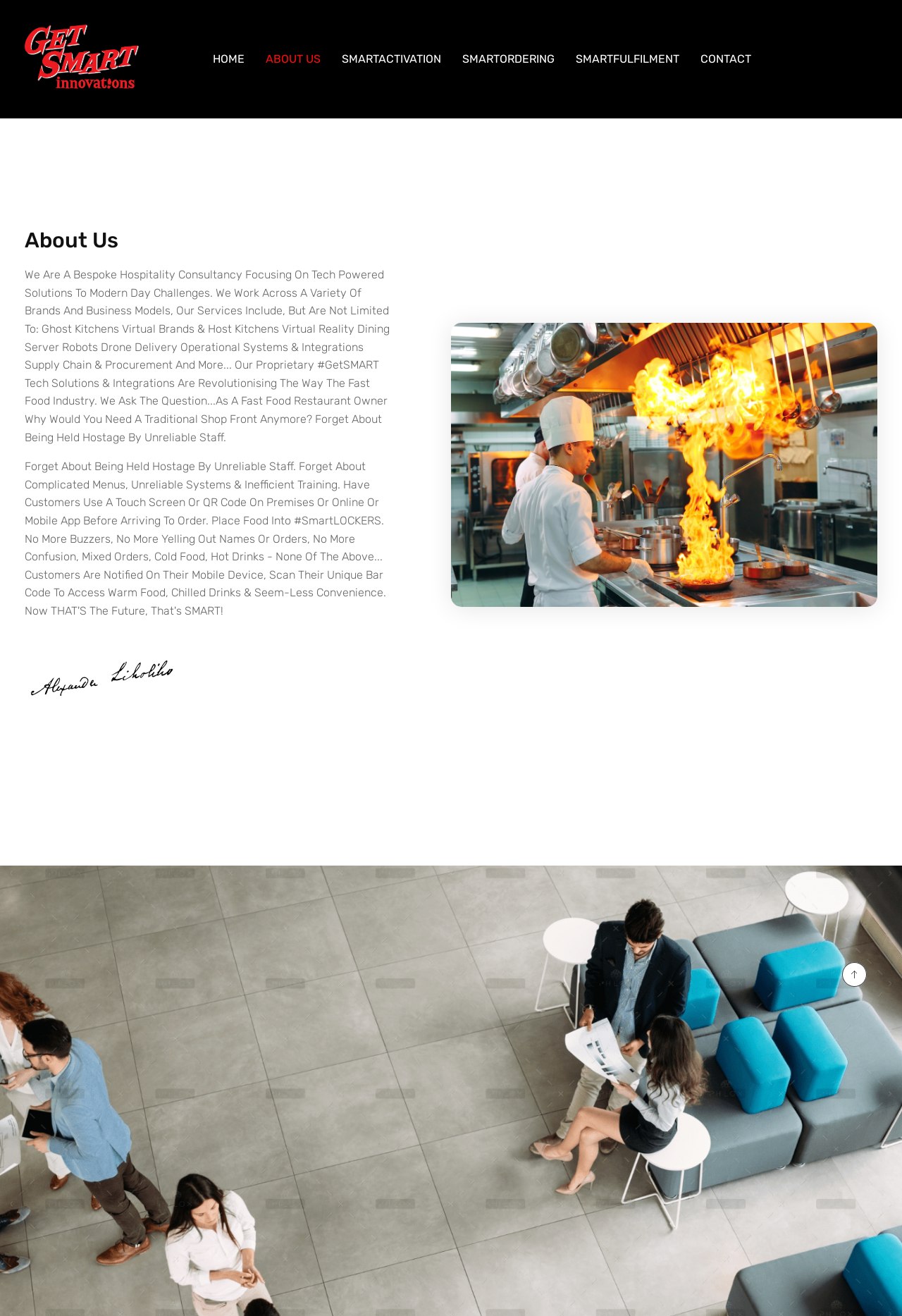Summarize the webpage in an elaborate manner.

The webpage is about Get Smart Innovations, a bespoke hospitality consultancy that focuses on tech-powered solutions to modern day challenges. At the top left corner, there is a logo of Get Smart Innovations, accompanied by a heading with the same name. Below the logo, there is a tagline "Providing Innovation Through Integration". 

The top navigation bar has five links: "HOME", "ABOUT US", "SMARTACTIVATION", "SMARTORDERING", "SMARTFULFILMENT", and "CONTACT". 

On the left side of the page, there is a section with a heading "About Us". This section describes the company's services, including ghost kitchens, virtual brands, and host kitchens, as well as their proprietary #GetSMART tech solutions and integrations that are revolutionizing the fast food industry. 

Below the "About Us" section, there are two images. The first image is a demo attachment, and the second image shows a modern kitchen with cooks preparing meals. 

At the bottom of the page, there is a section with two headings: "Cooperation" and "Start Project With Us?". Below these headings, there is a "CONTACT US" link. On the top right corner, there is a LinkedIn link.